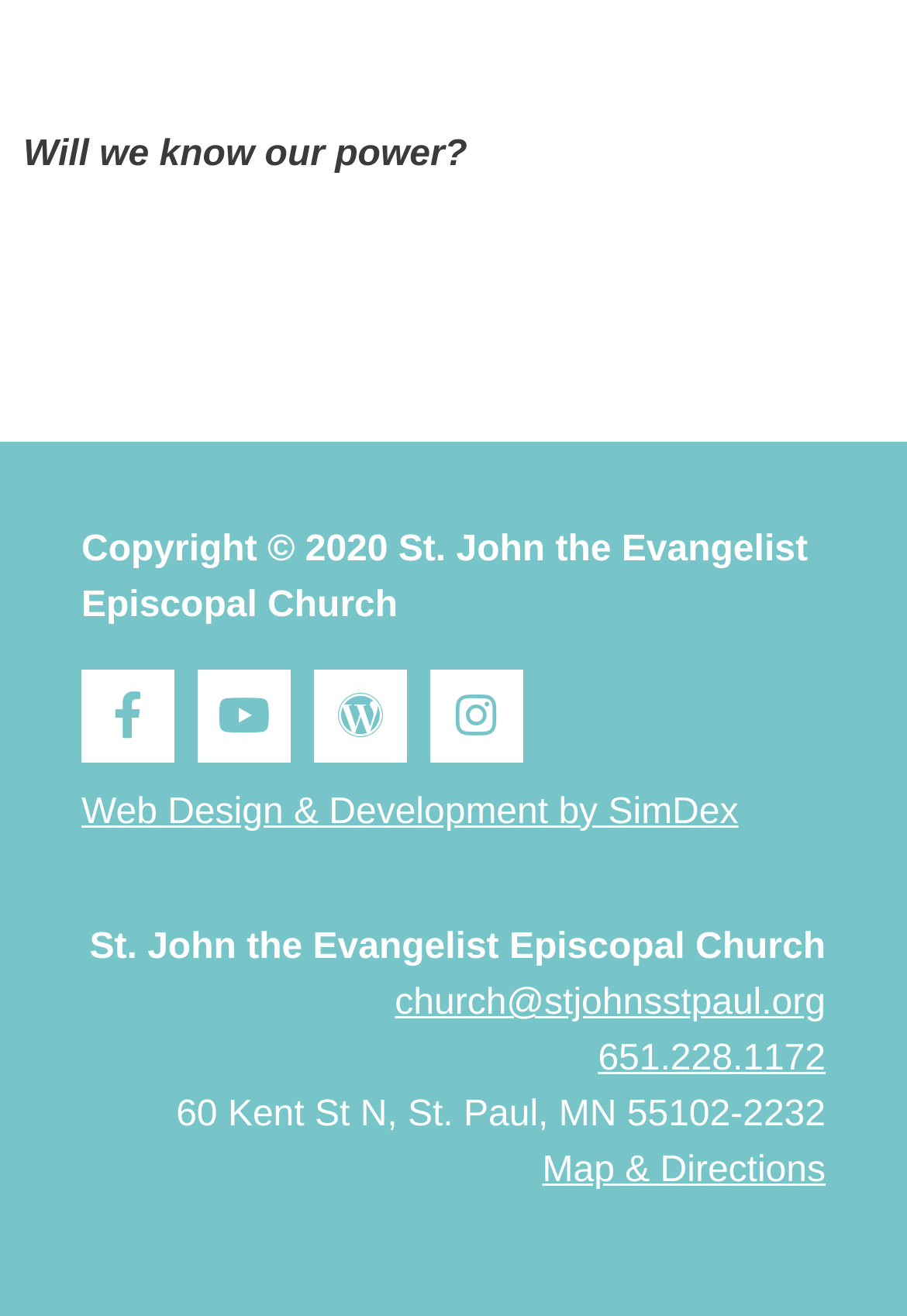Extract the bounding box coordinates for the described element: "Map & Directions". The coordinates should be represented as four float numbers between 0 and 1: [left, top, right, bottom].

[0.598, 0.875, 0.91, 0.905]